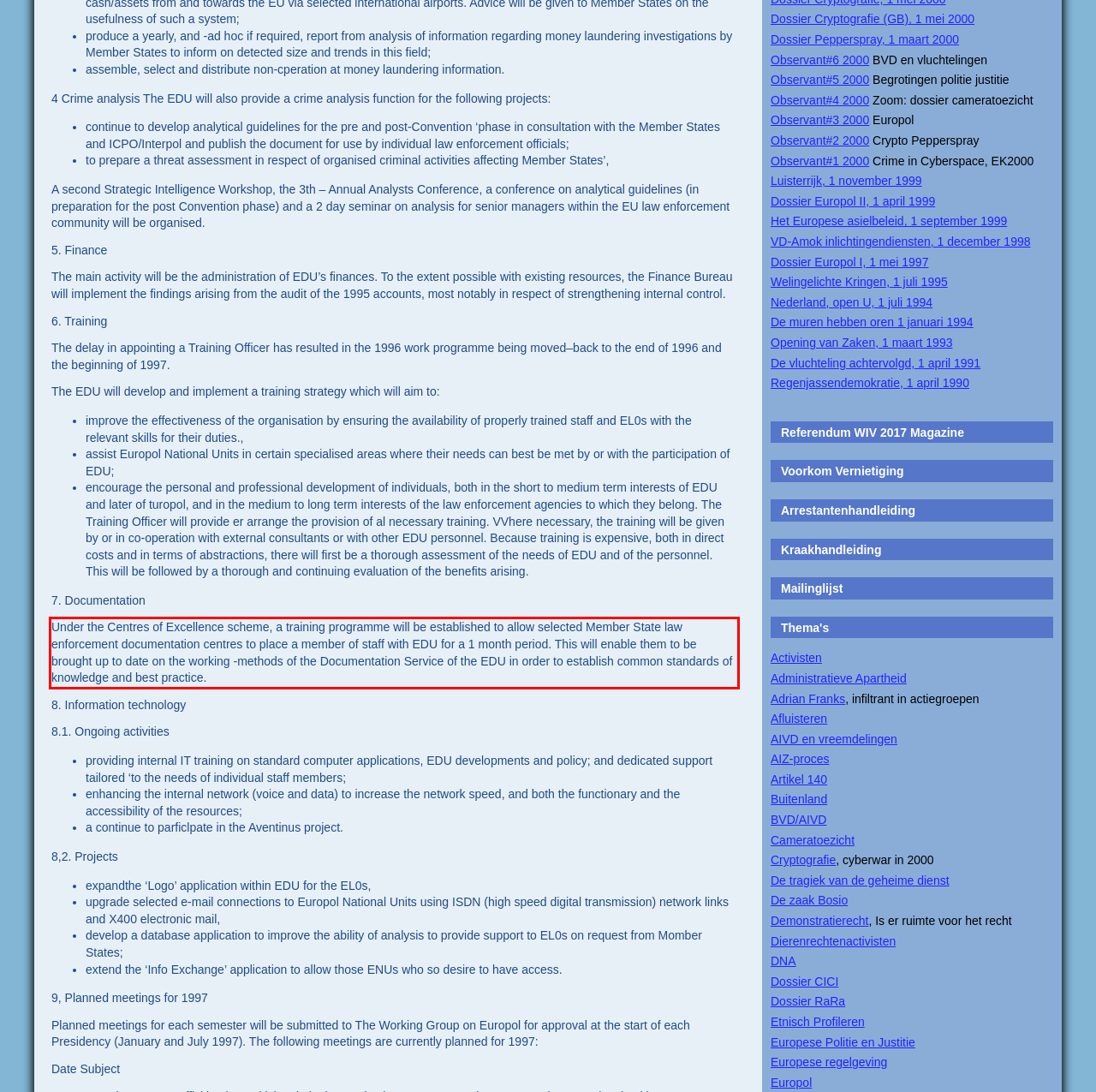Given a webpage screenshot with a red bounding box, perform OCR to read and deliver the text enclosed by the red bounding box.

Under the Centres of Excellence scheme, a training programme will be established to allow selected Member State law enforcement documentation centres to place a member of staff with EDU for a 1 month period. This will enable them to be brought up to date on the working -methods of the Documentation Service of the EDU in order to establish common standards of knowledge and best practice.